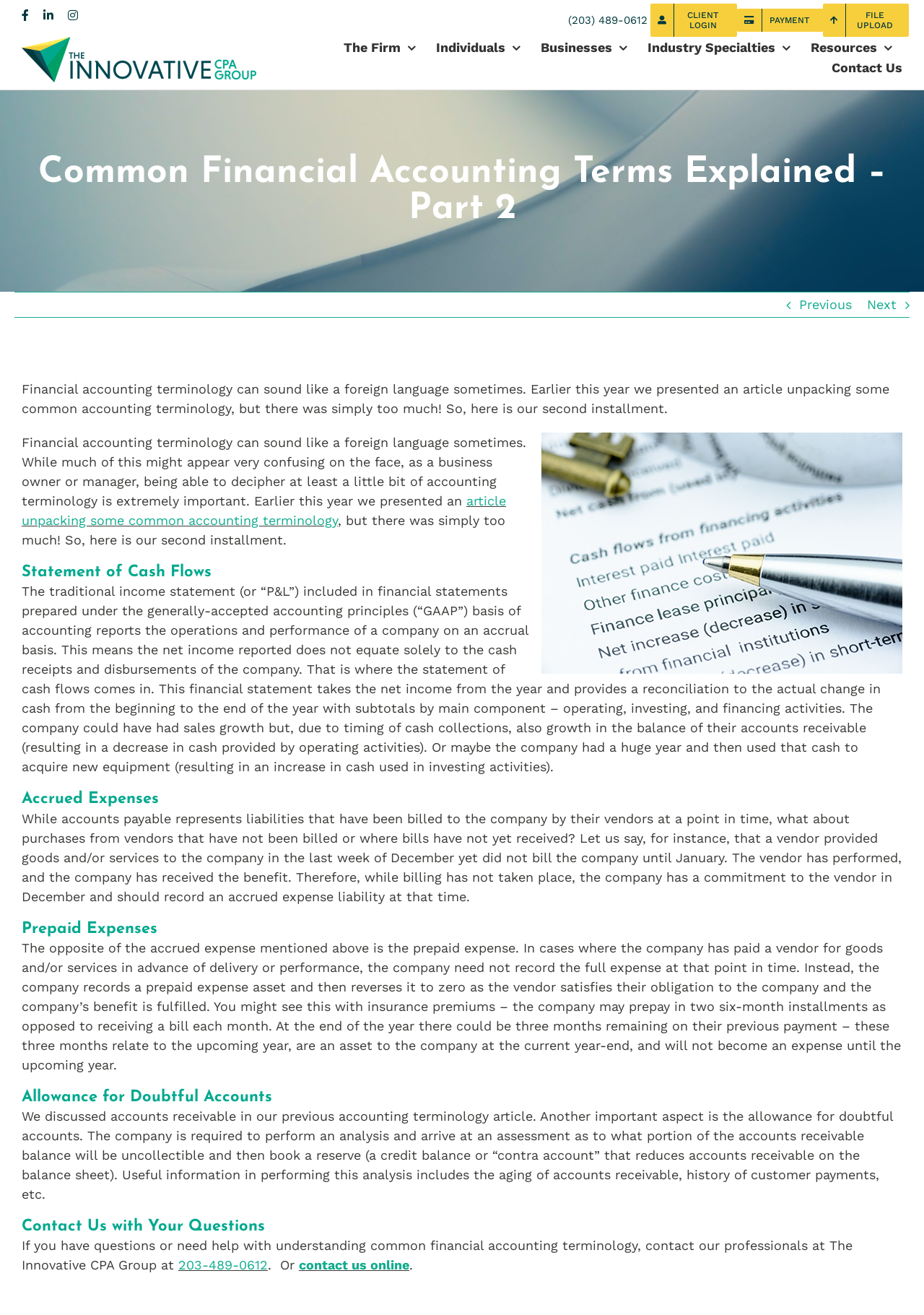Given the element description, predict the bounding box coordinates in the format (top-left x, top-left y, bottom-right x, bottom-right y), using floating point numbers between 0 and 1: Go to Top

[0.059, 0.684, 0.096, 0.703]